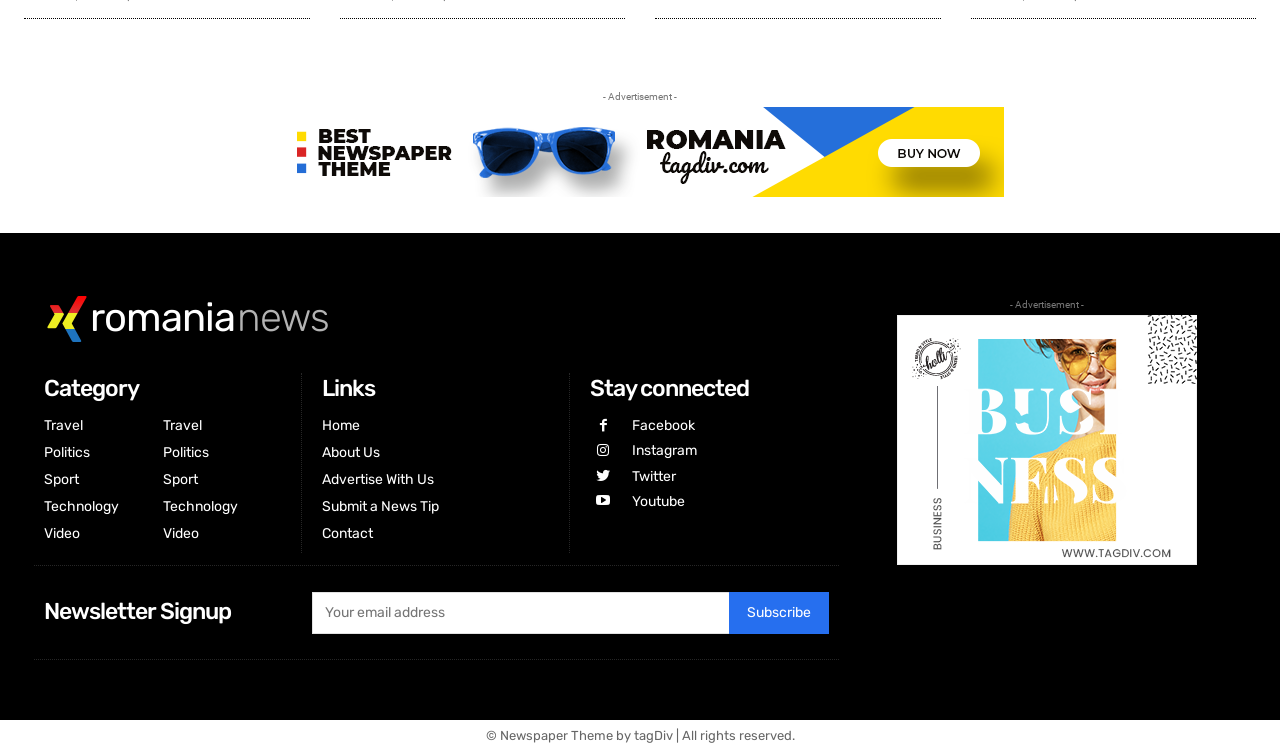Identify the bounding box coordinates of the region I need to click to complete this instruction: "Visit Facebook page".

[0.493, 0.554, 0.543, 0.582]